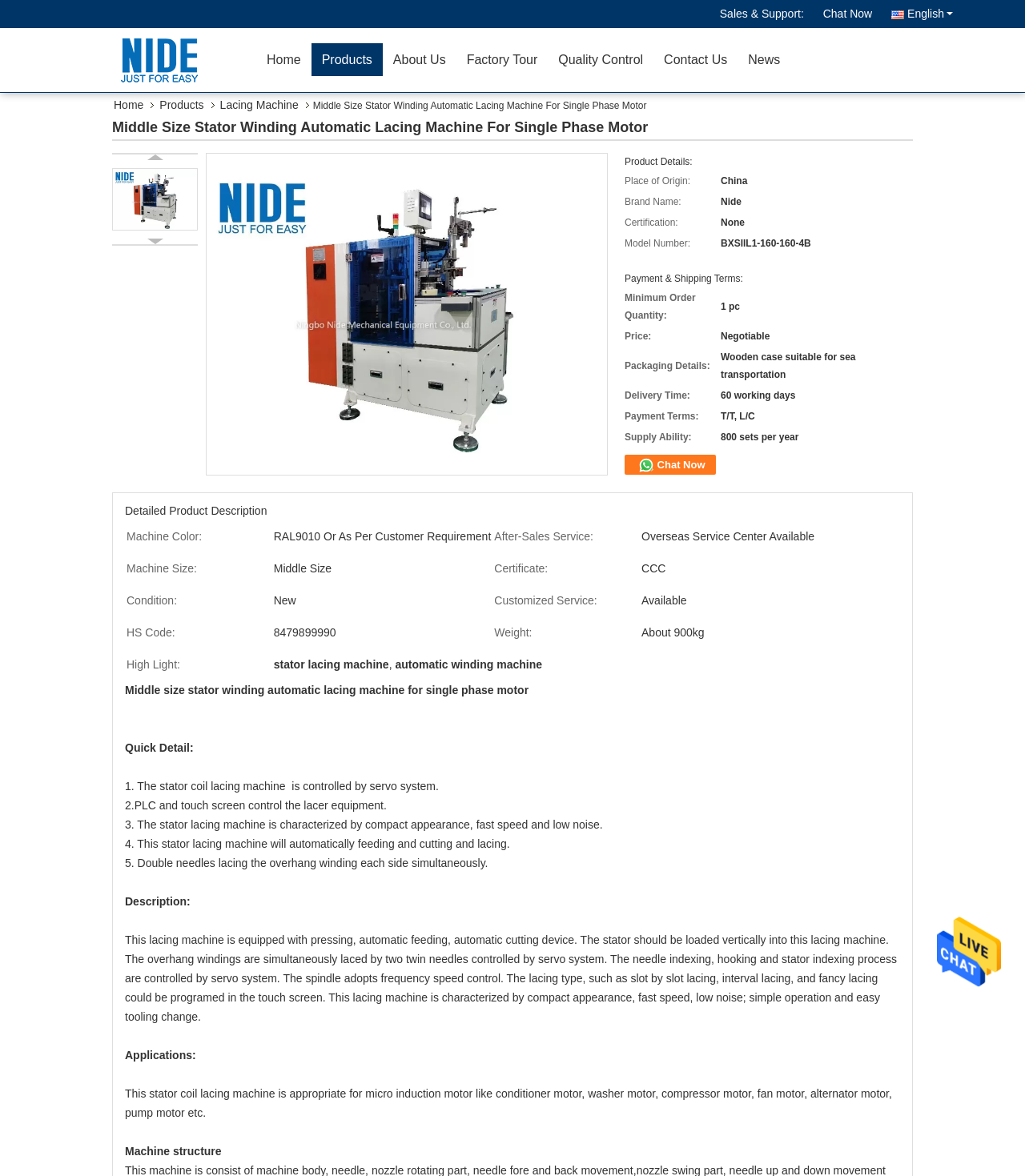What is the machine color?
Look at the screenshot and respond with a single word or phrase.

RAL9010 Or As Per Customer Requirement